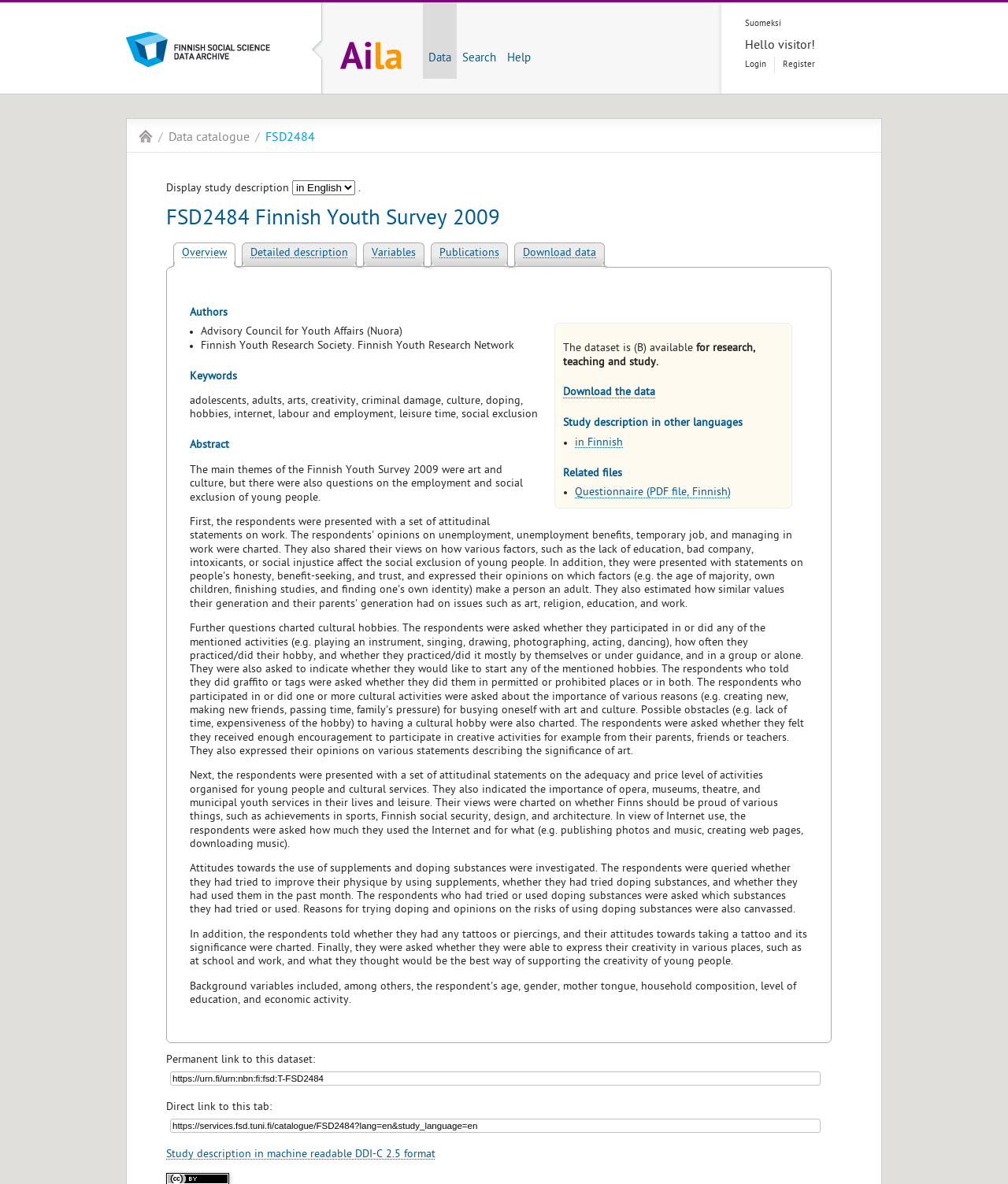Can you extract the primary headline text from the webpage?

Finnish Social Science Data Archive